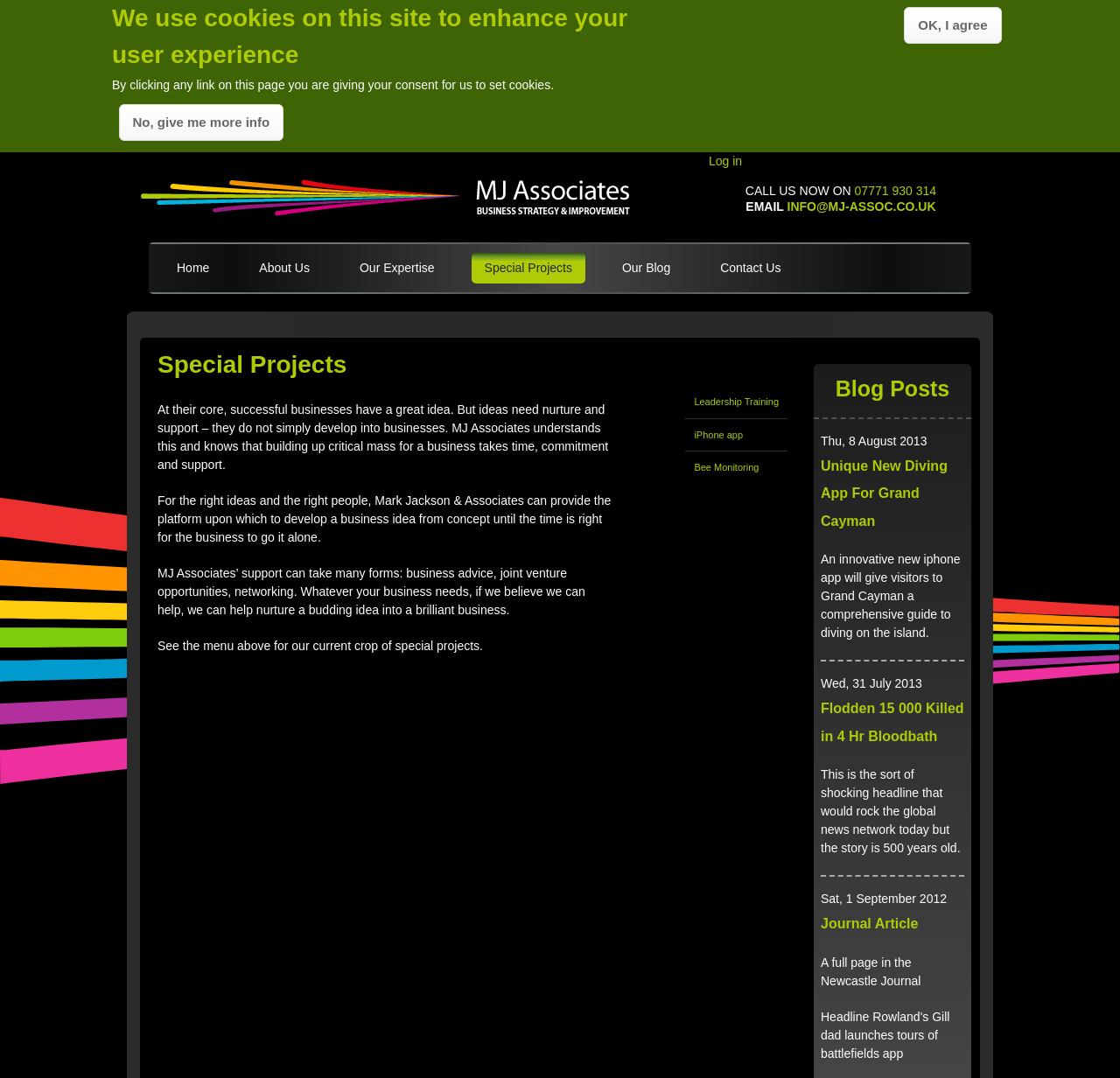Could you locate the bounding box coordinates for the section that should be clicked to accomplish this task: "Read the blog post about Unique New Diving App For Grand Cayman".

[0.733, 0.425, 0.846, 0.49]